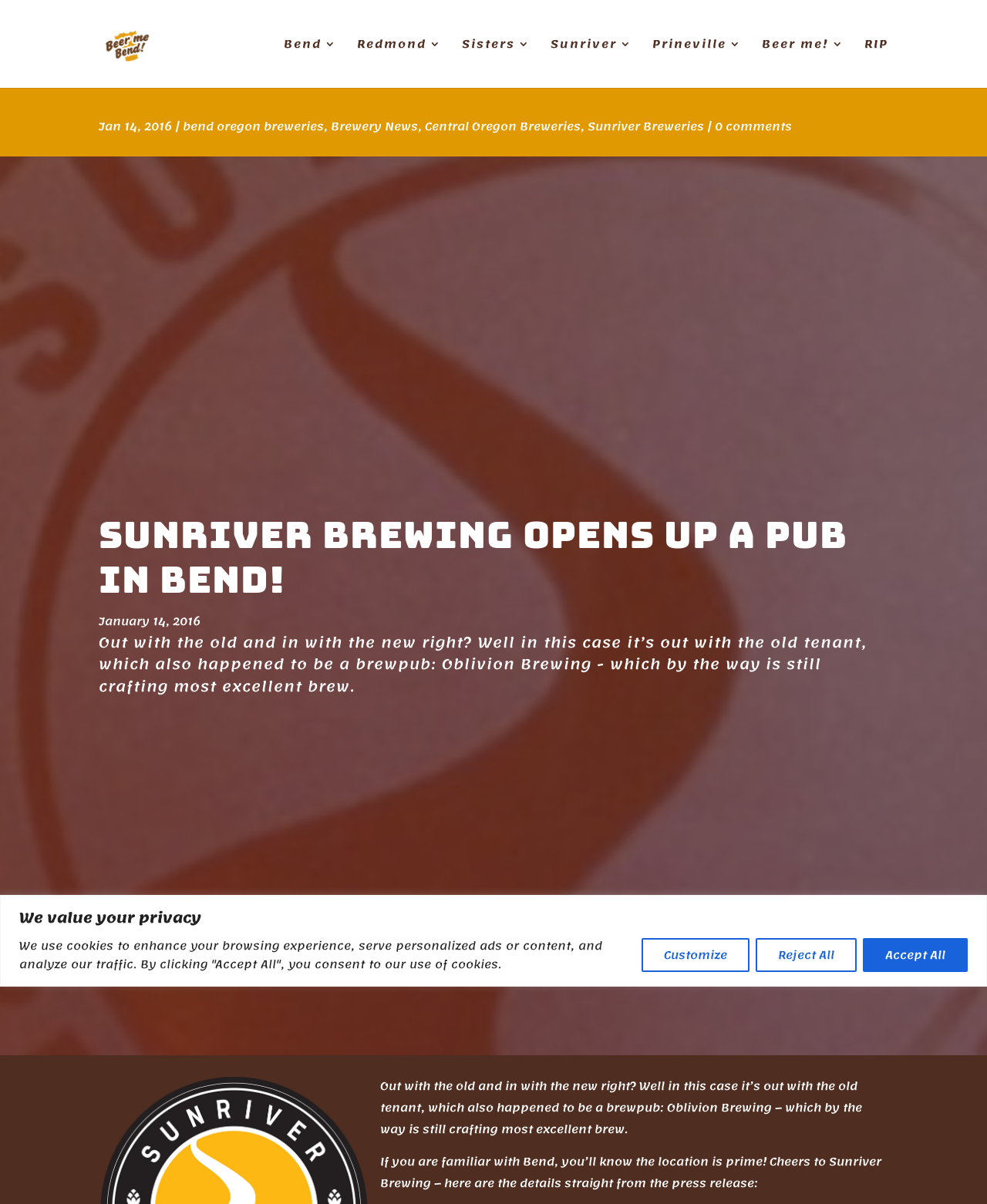Determine the bounding box coordinates for the element that should be clicked to follow this instruction: "Click the 'Beer me Bend!' link". The coordinates should be given as four float numbers between 0 and 1, in the format [left, top, right, bottom].

[0.103, 0.027, 0.192, 0.045]